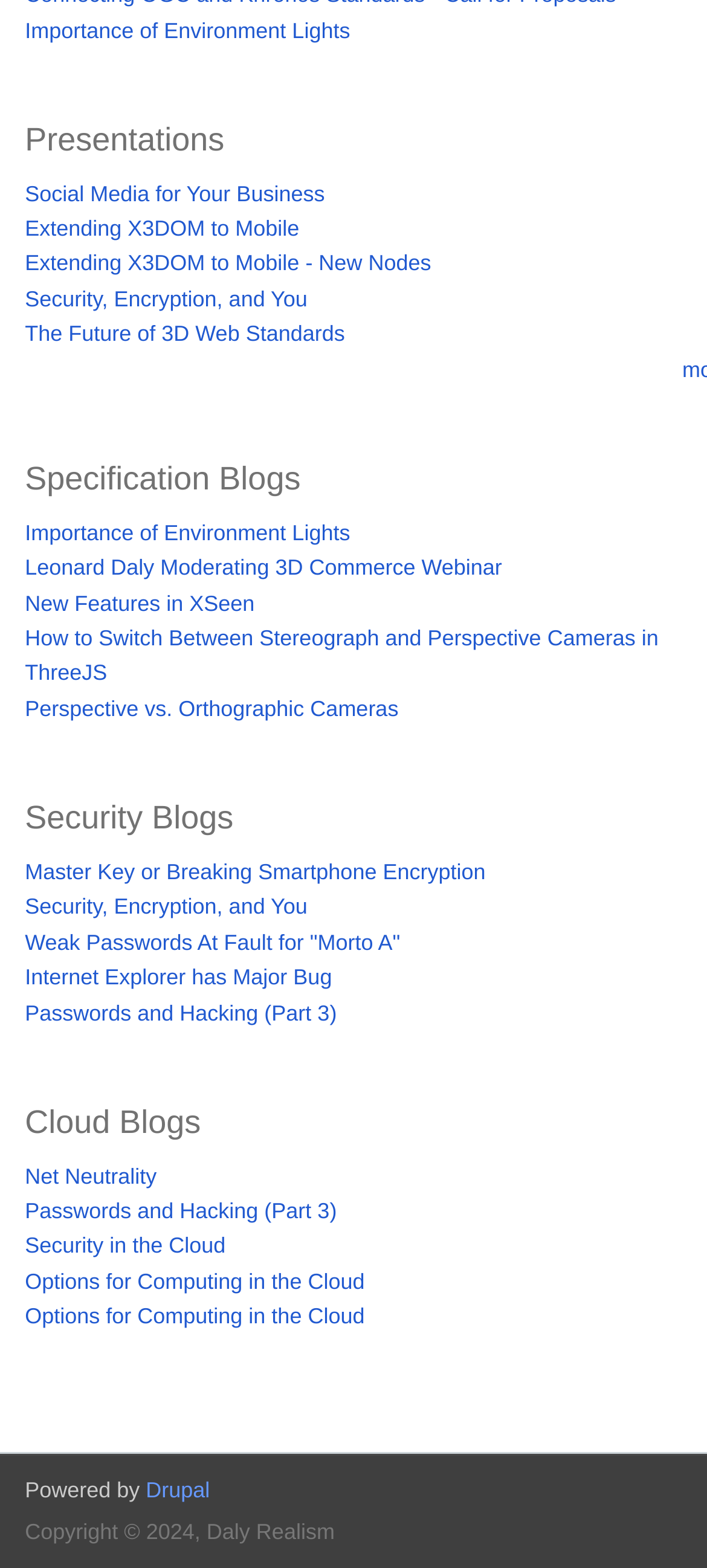Identify the bounding box for the UI element that is described as follows: "Security, Encryption, and You".

[0.035, 0.183, 0.435, 0.199]